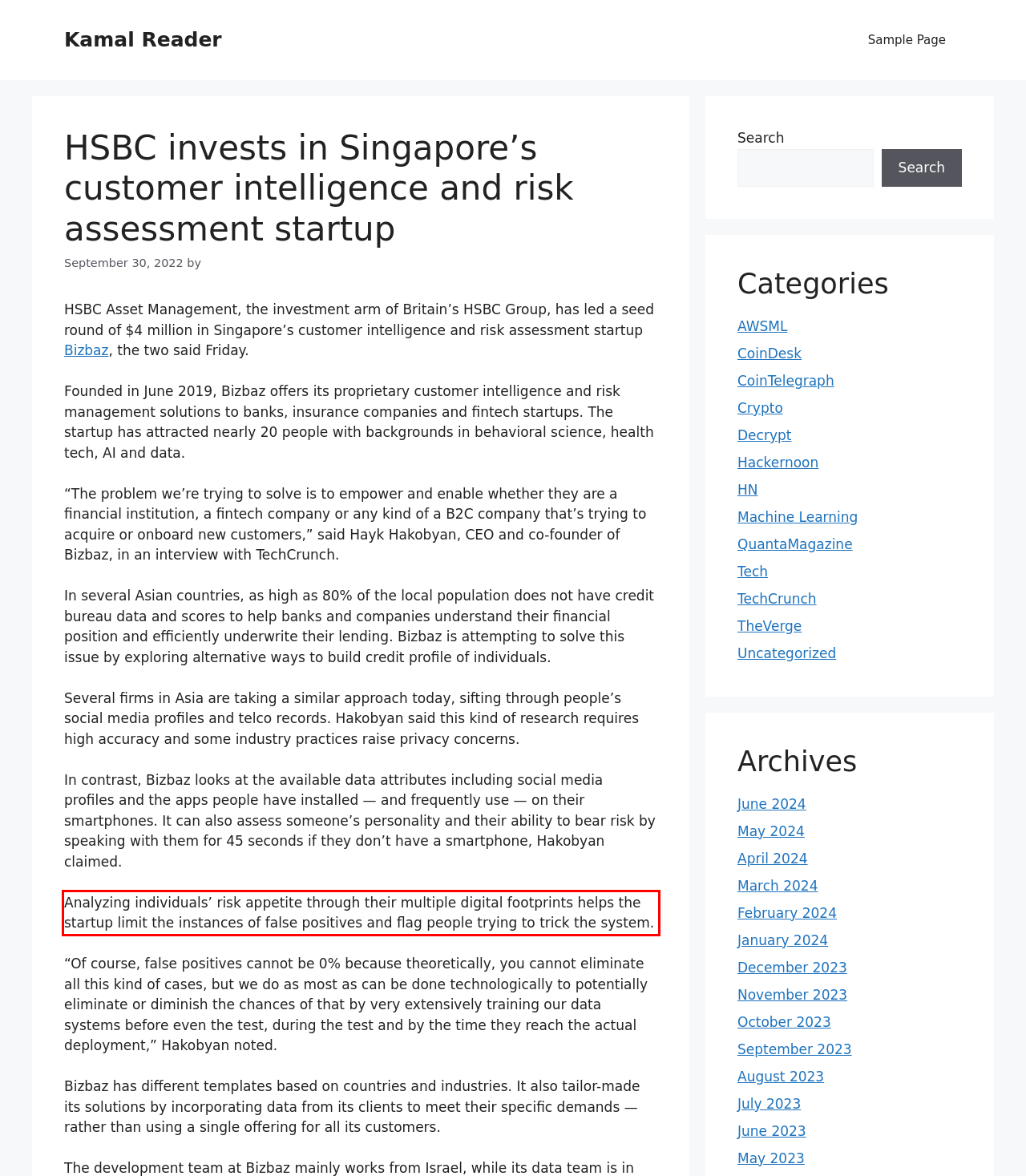Your task is to recognize and extract the text content from the UI element enclosed in the red bounding box on the webpage screenshot.

Analyzing individuals’ risk appetite through their multiple digital footprints helps the startup limit the instances of false positives and flag people trying to trick the system.